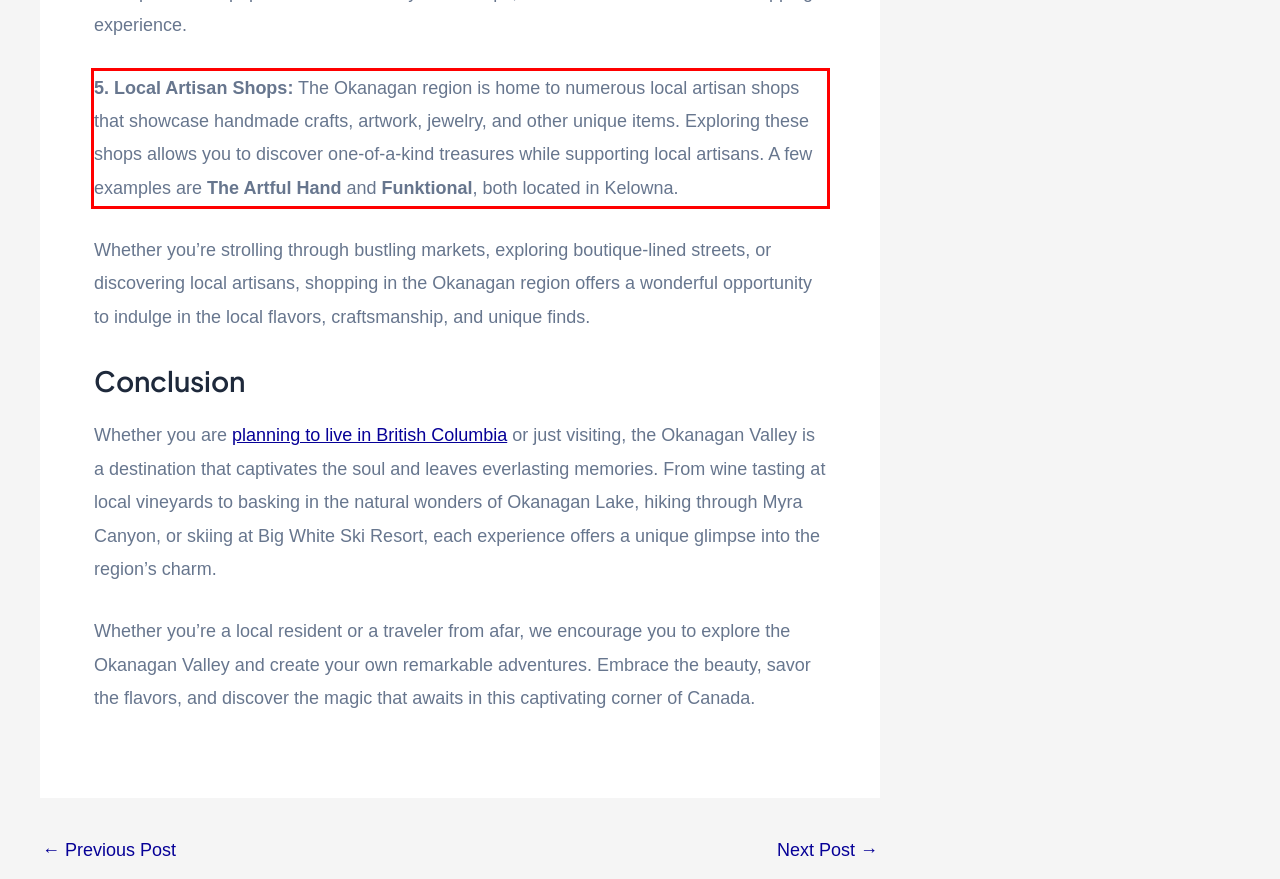Using the webpage screenshot, recognize and capture the text within the red bounding box.

5. Local Artisan Shops: The Okanagan region is home to numerous local artisan shops that showcase handmade crafts, artwork, jewelry, and other unique items. Exploring these shops allows you to discover one-of-a-kind treasures while supporting local artisans. A few examples are The Artful Hand and Funktional, both located in Kelowna.